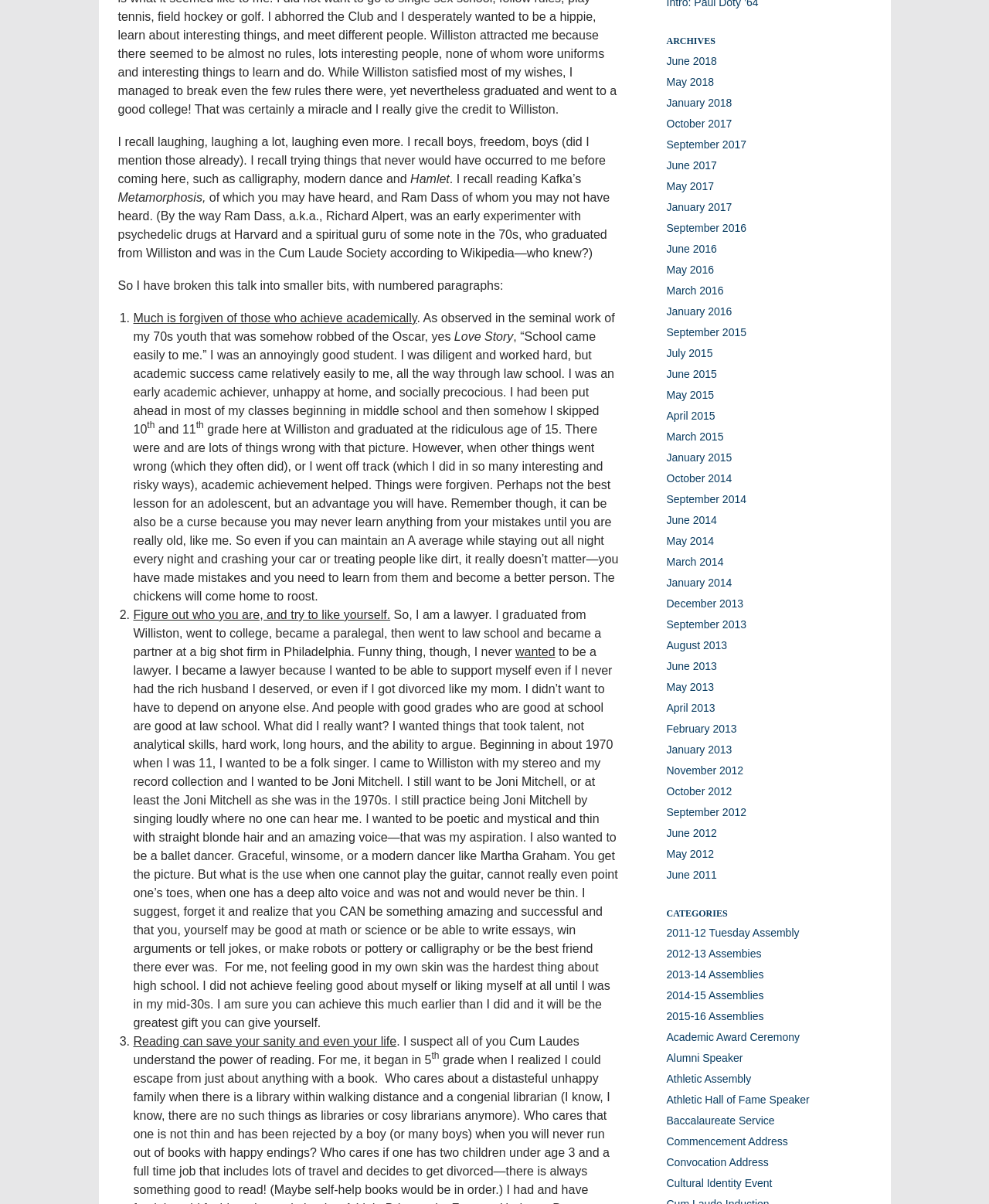Predict the bounding box coordinates of the UI element that matches this description: "January 2016". The coordinates should be in the format [left, top, right, bottom] with each value between 0 and 1.

[0.674, 0.253, 0.74, 0.263]